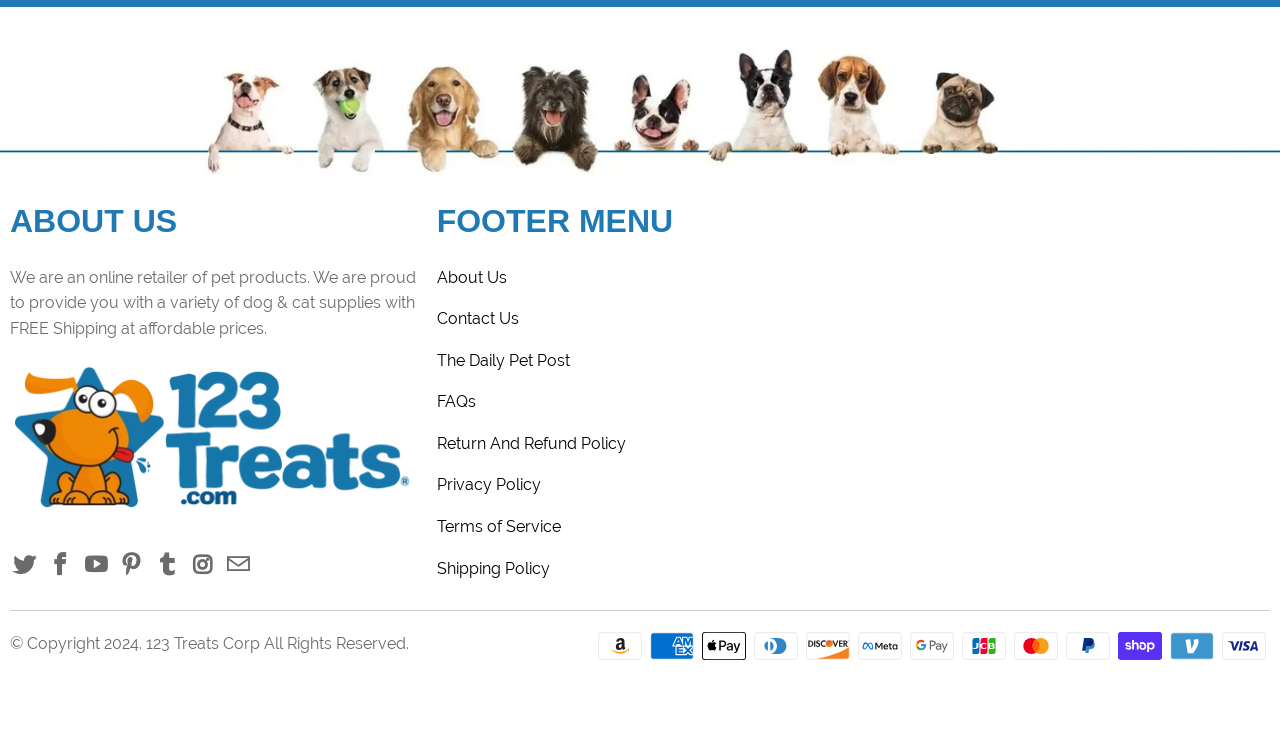Please reply with a single word or brief phrase to the question: 
What is the name of the blog section of 123 Treats?

The Daily Pet Post